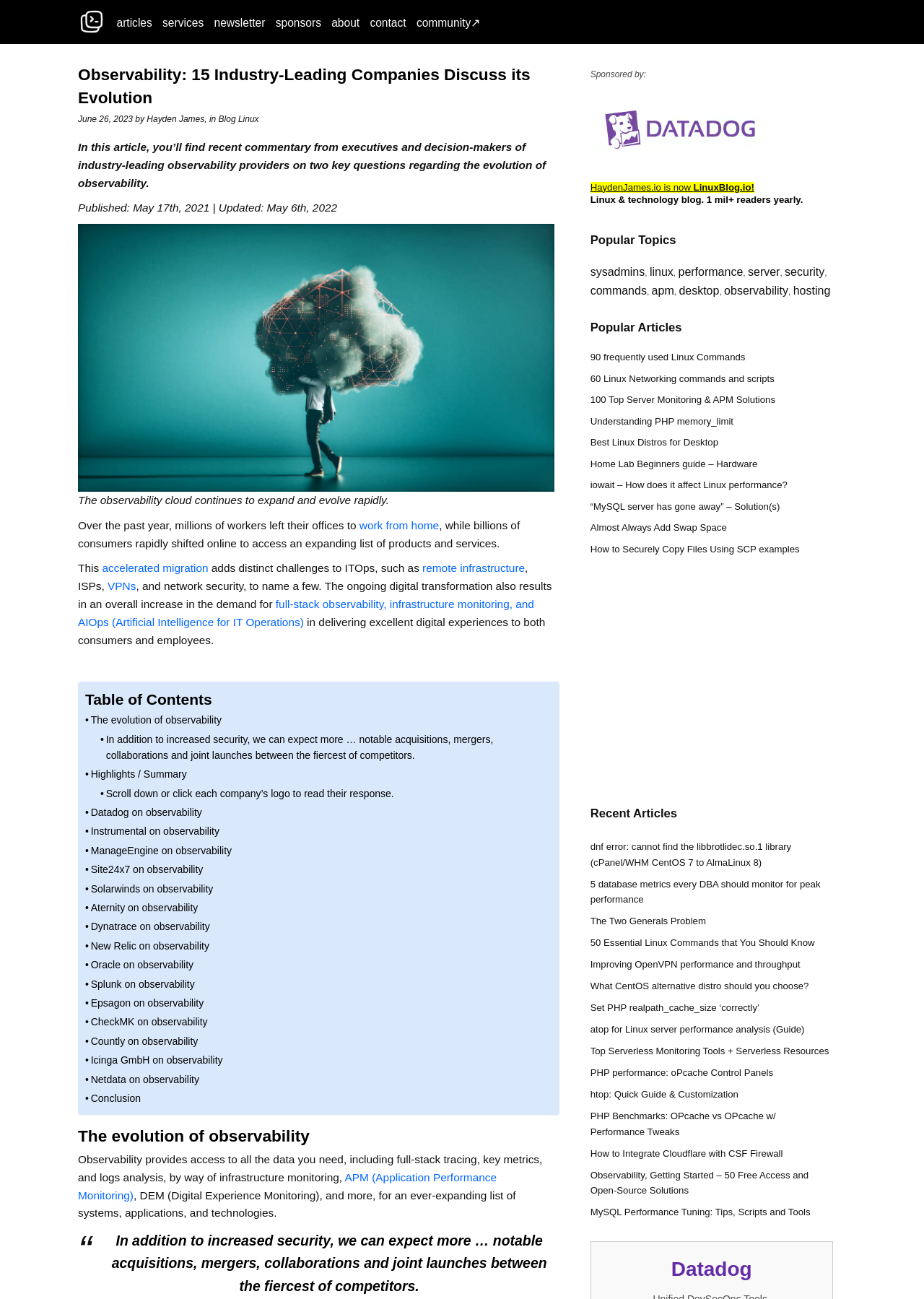Locate the UI element that matches the description Hayden James in the webpage screenshot. Return the bounding box coordinates in the format (top-left x, top-left y, bottom-right x, bottom-right y), with values ranging from 0 to 1.

[0.159, 0.088, 0.221, 0.095]